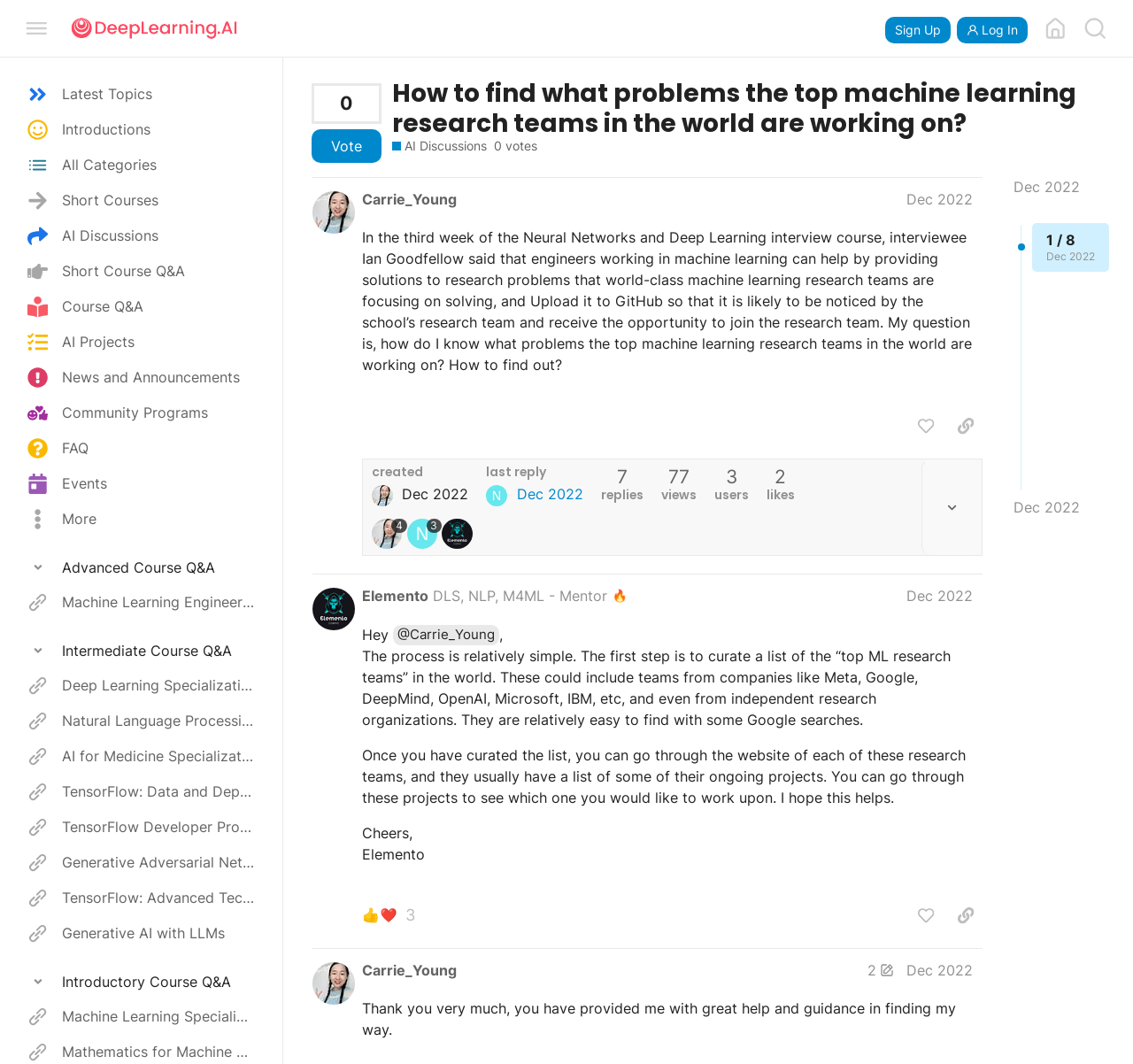Please identify the webpage's heading and generate its text content.

How to find what problems the top machine learning research teams in the world are working on?